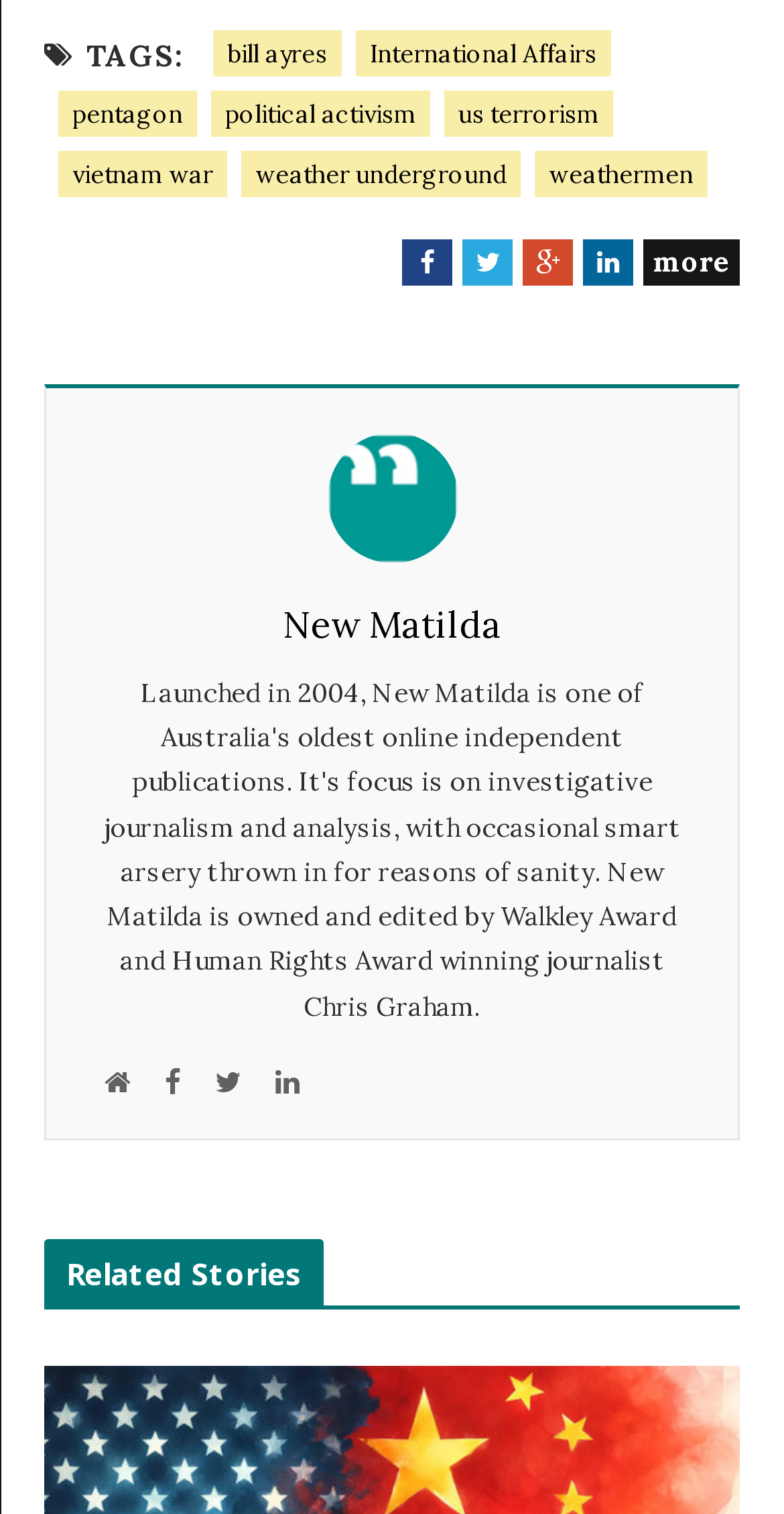Determine the bounding box of the UI element mentioned here: "bill ayres". The coordinates must be in the format [left, top, right, bottom] with values ranging from 0 to 1.

[0.272, 0.02, 0.436, 0.05]